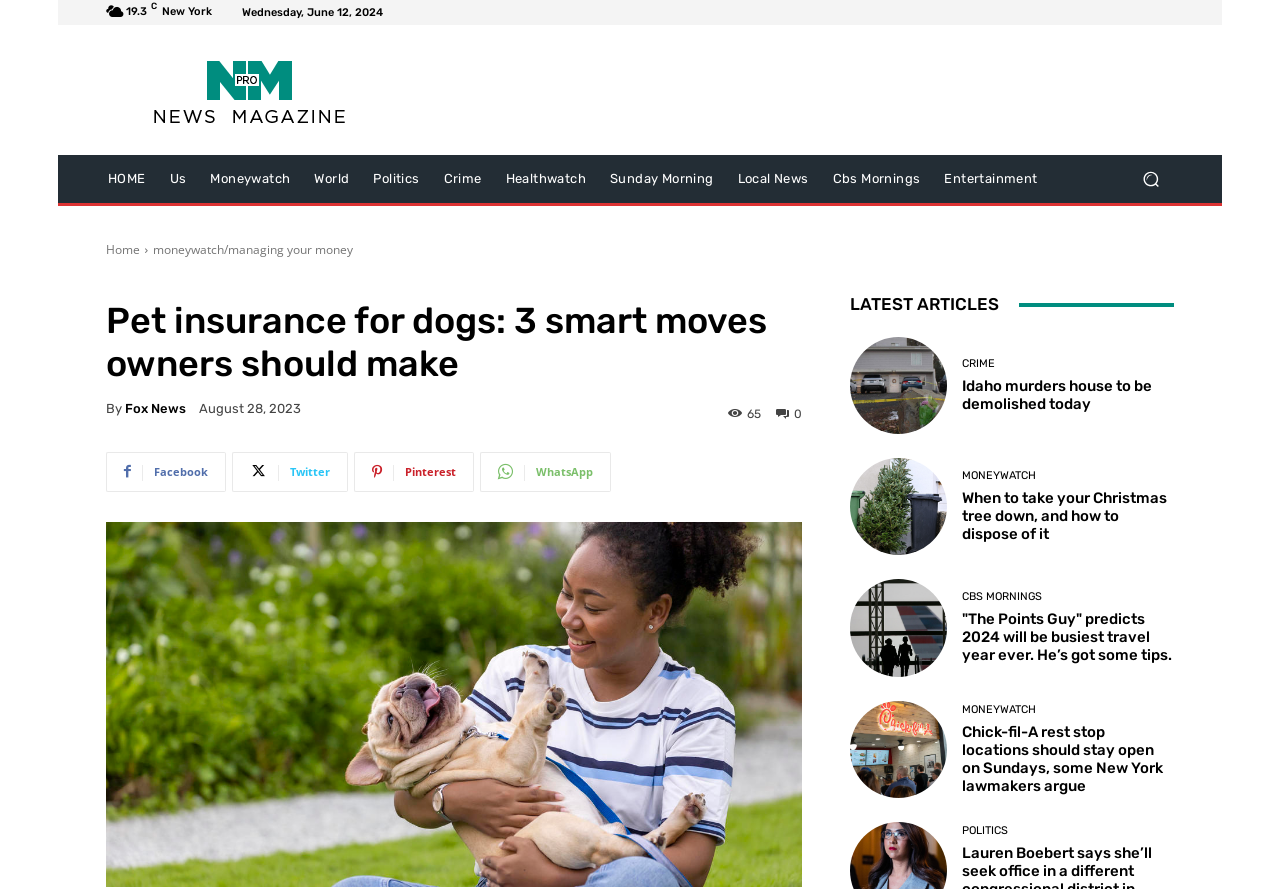Identify the main heading of the webpage and provide its text content.

Pet insurance for dogs: 3 smart moves owners should make